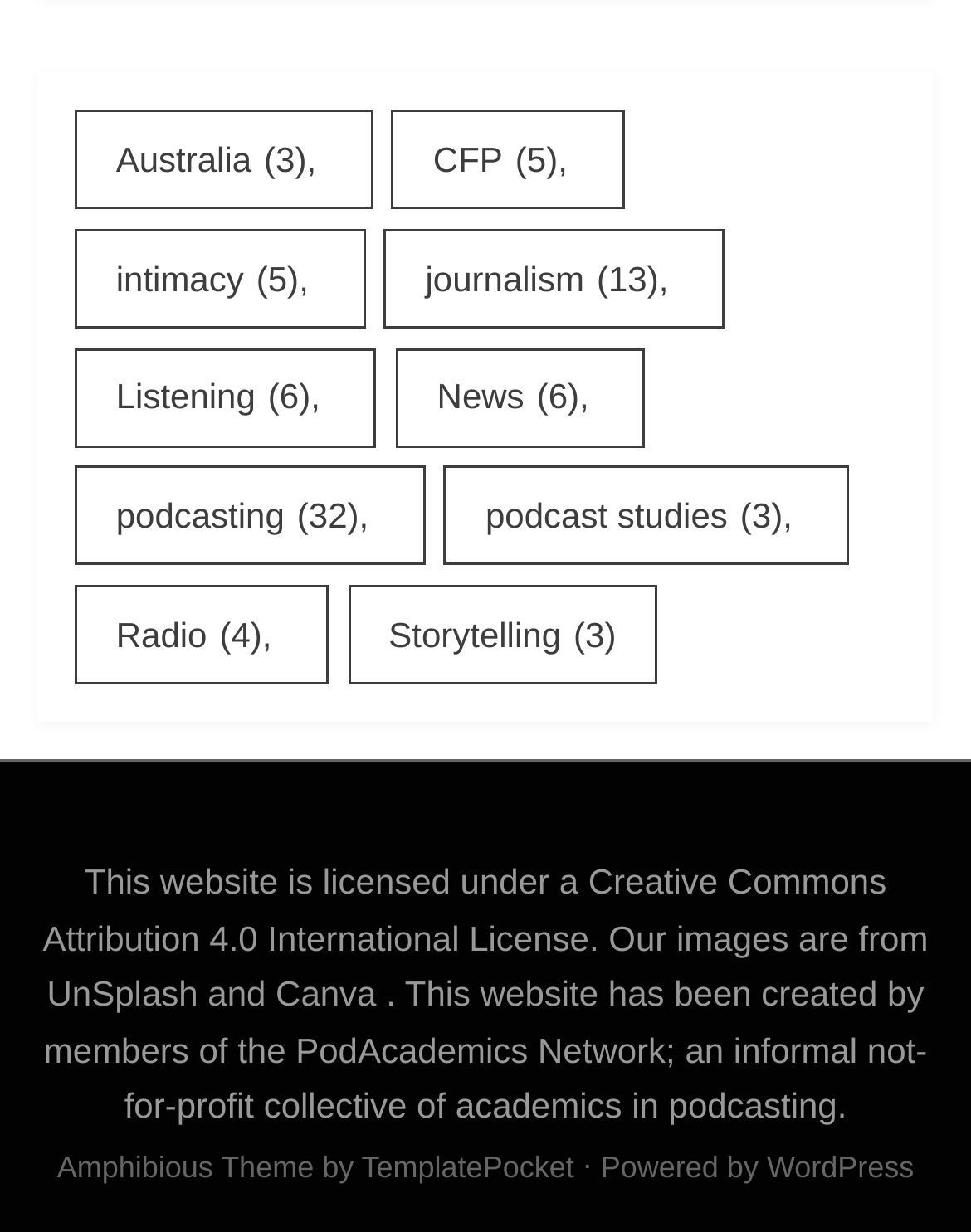Find the bounding box coordinates of the clickable area required to complete the following action: "Explore podcasting".

[0.077, 0.379, 0.438, 0.459]